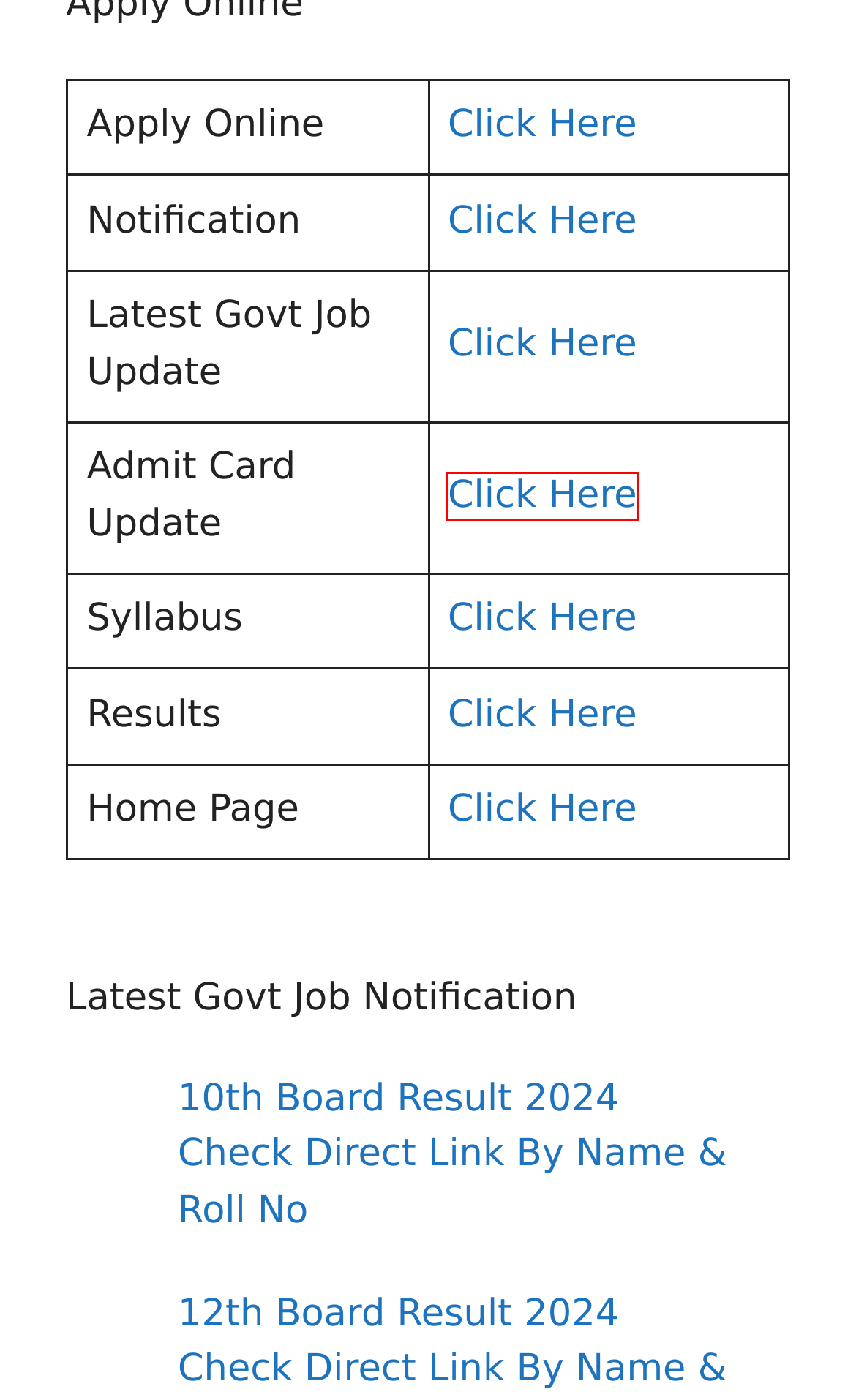Consider the screenshot of a webpage with a red bounding box around an element. Select the webpage description that best corresponds to the new page after clicking the element inside the red bounding box. Here are the candidates:
A. FCI Recruitment 2024 Apply Online For 5000 Post, www.fci.gov.in
B. 10th Board Result 2024 Check Direct Link By Name & Roll No
C. Syllabus
D. Results
E. Govt Recruitment 2024
F. 12th Board Result 2024 Check Direct Link By Name & Roll No
G. Admit Card
H. UP Police Constable Recruitment 2024... | Protected by DMCA.com

G